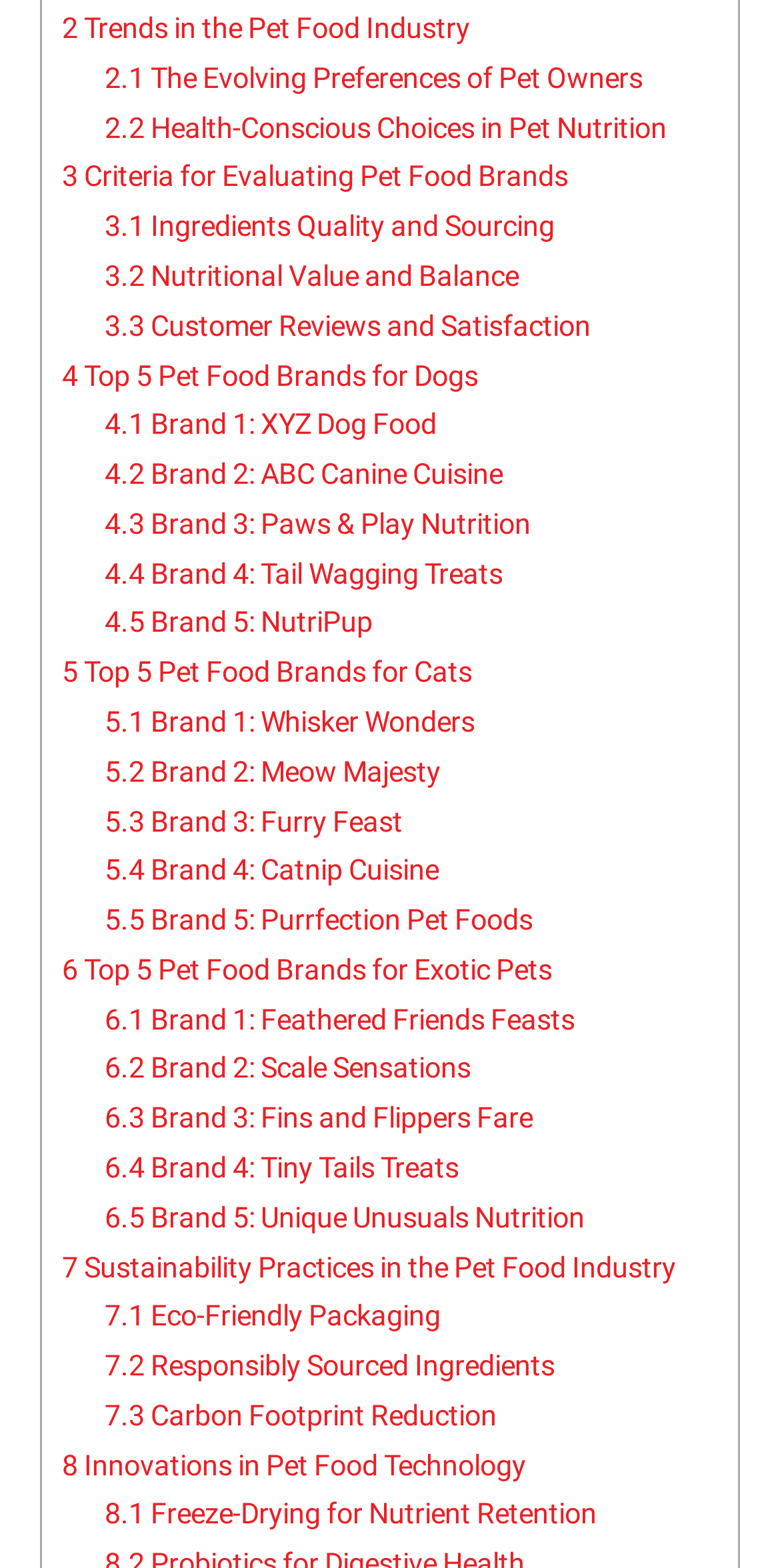Can you provide the bounding box coordinates for the element that should be clicked to implement the instruction: "Contact the hotel"?

None